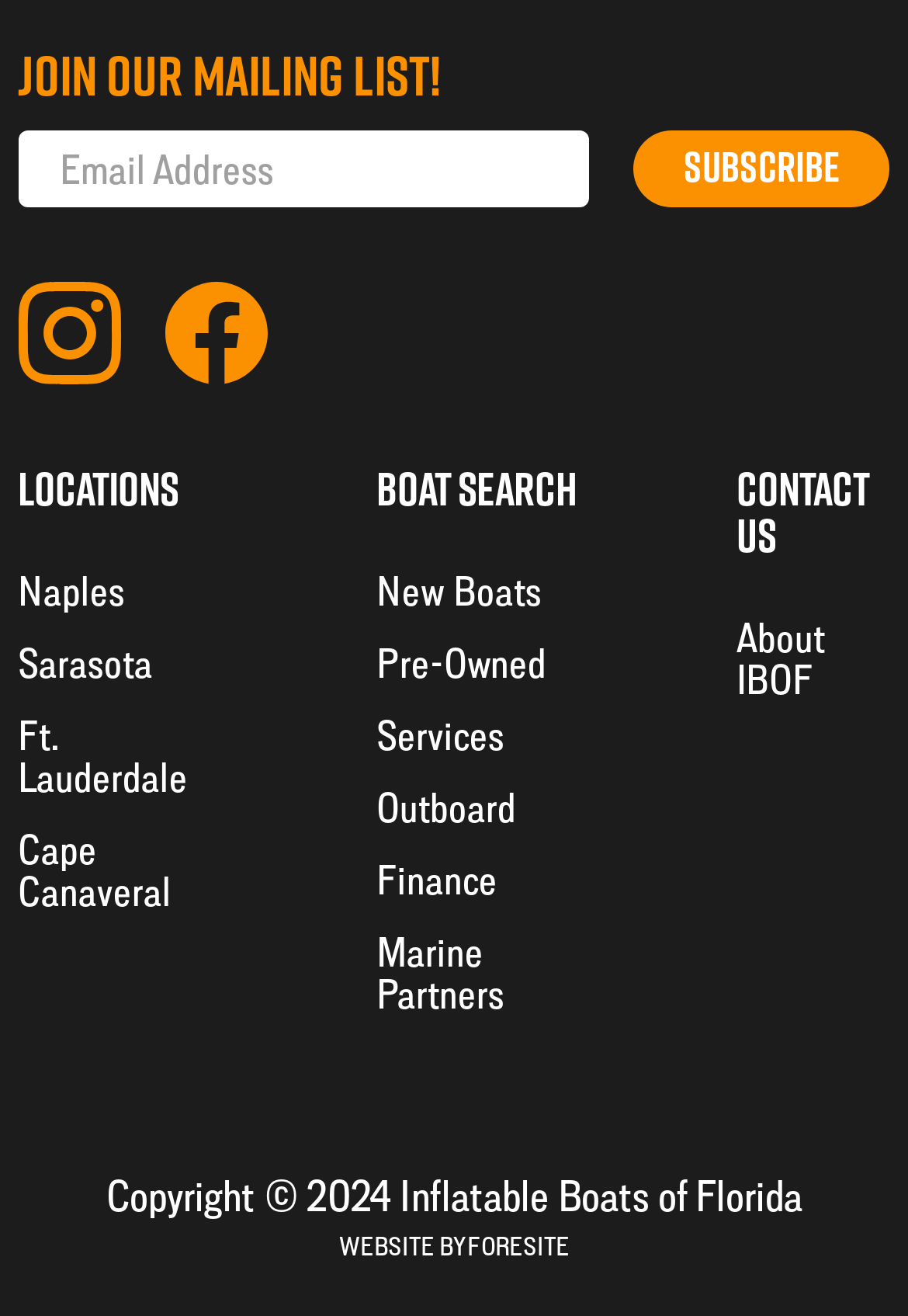Highlight the bounding box coordinates of the region I should click on to meet the following instruction: "Access 'KKP 運営お知らせ (35)'".

None